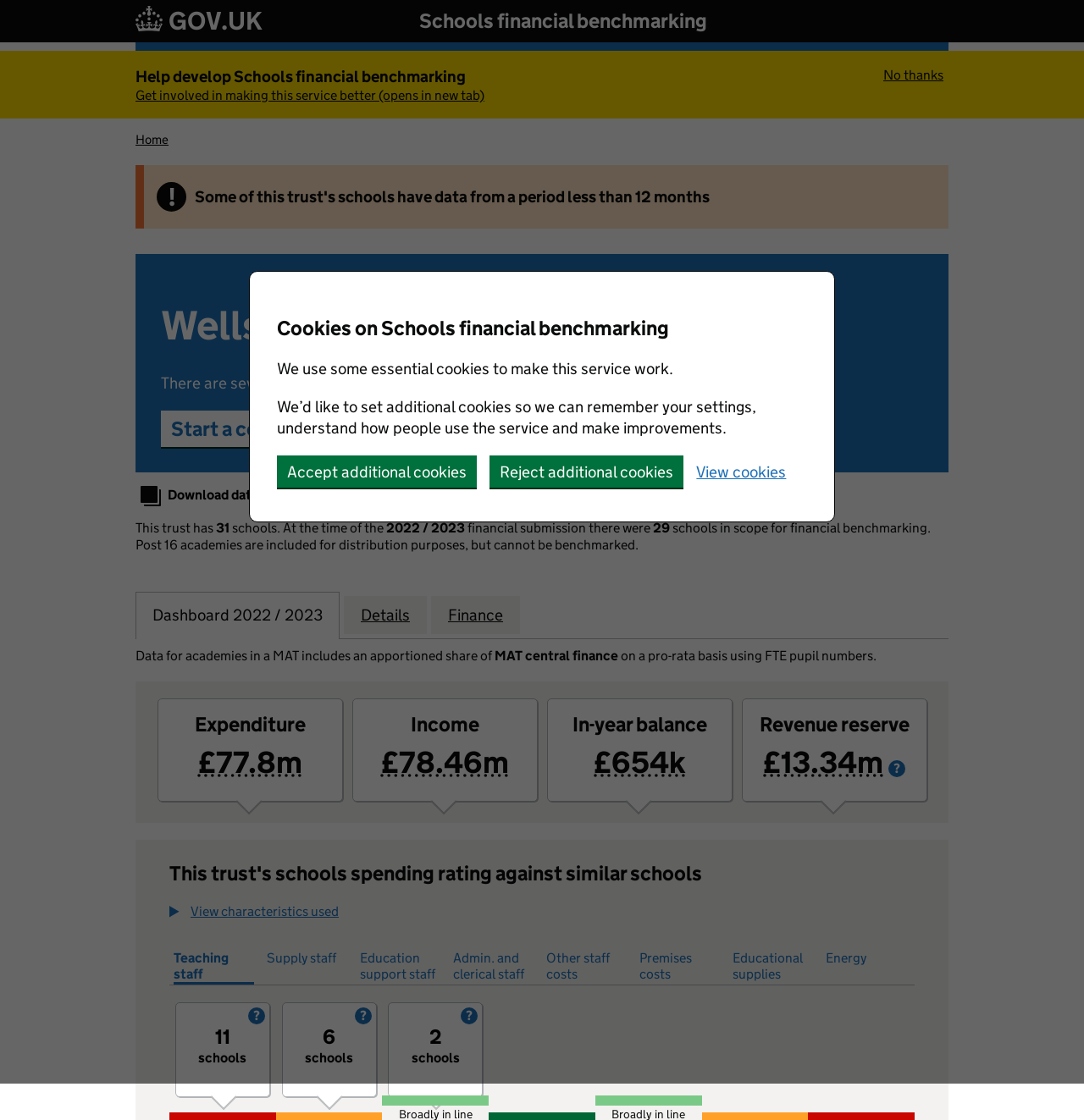Highlight the bounding box of the UI element that corresponds to this description: "Premises costs".

[0.59, 0.848, 0.664, 0.879]